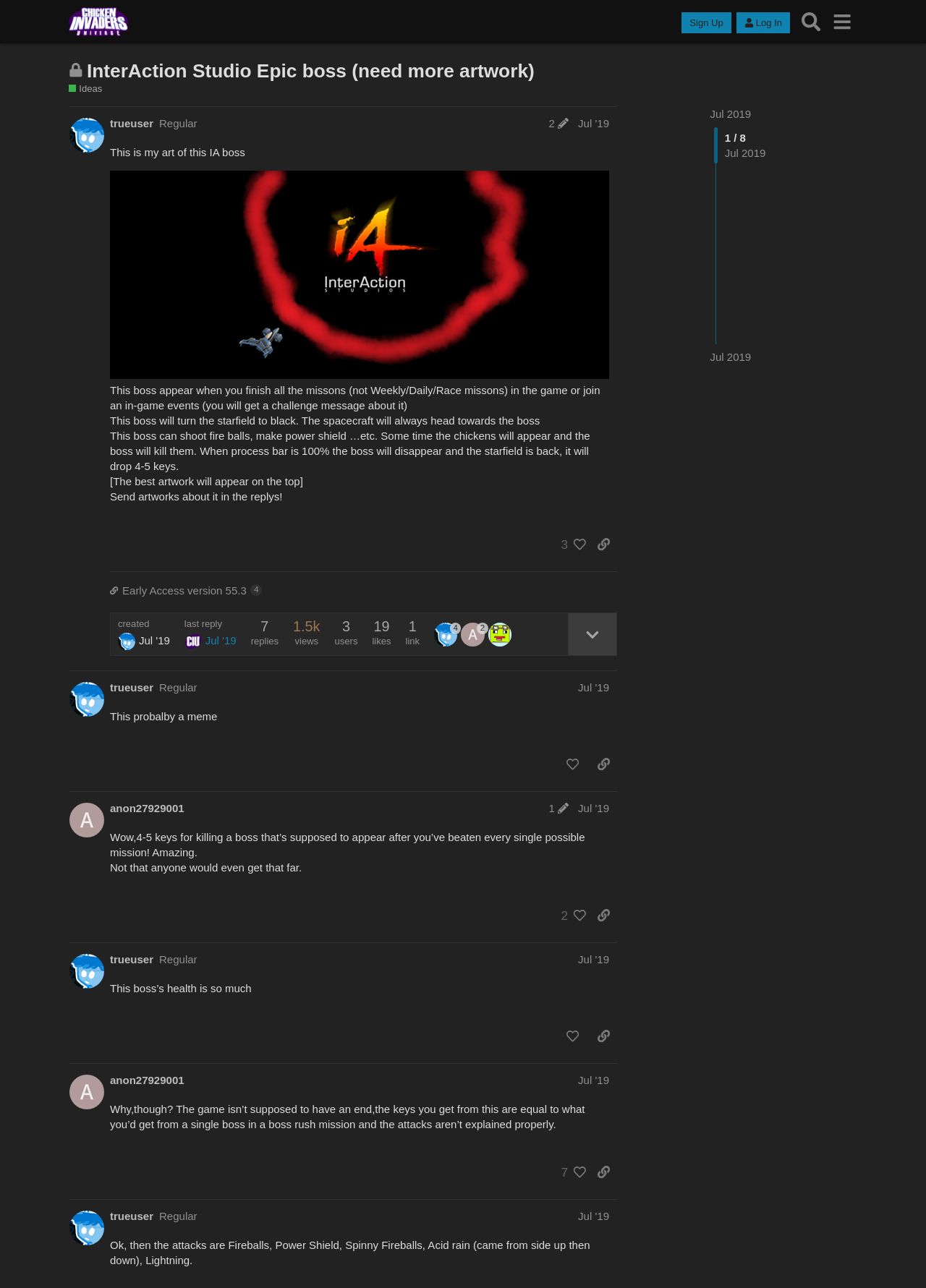Identify the bounding box coordinates of the element to click to follow this instruction: 'View post edit history'. Ensure the coordinates are four float values between 0 and 1, provided as [left, top, right, bottom].

[0.588, 0.091, 0.618, 0.101]